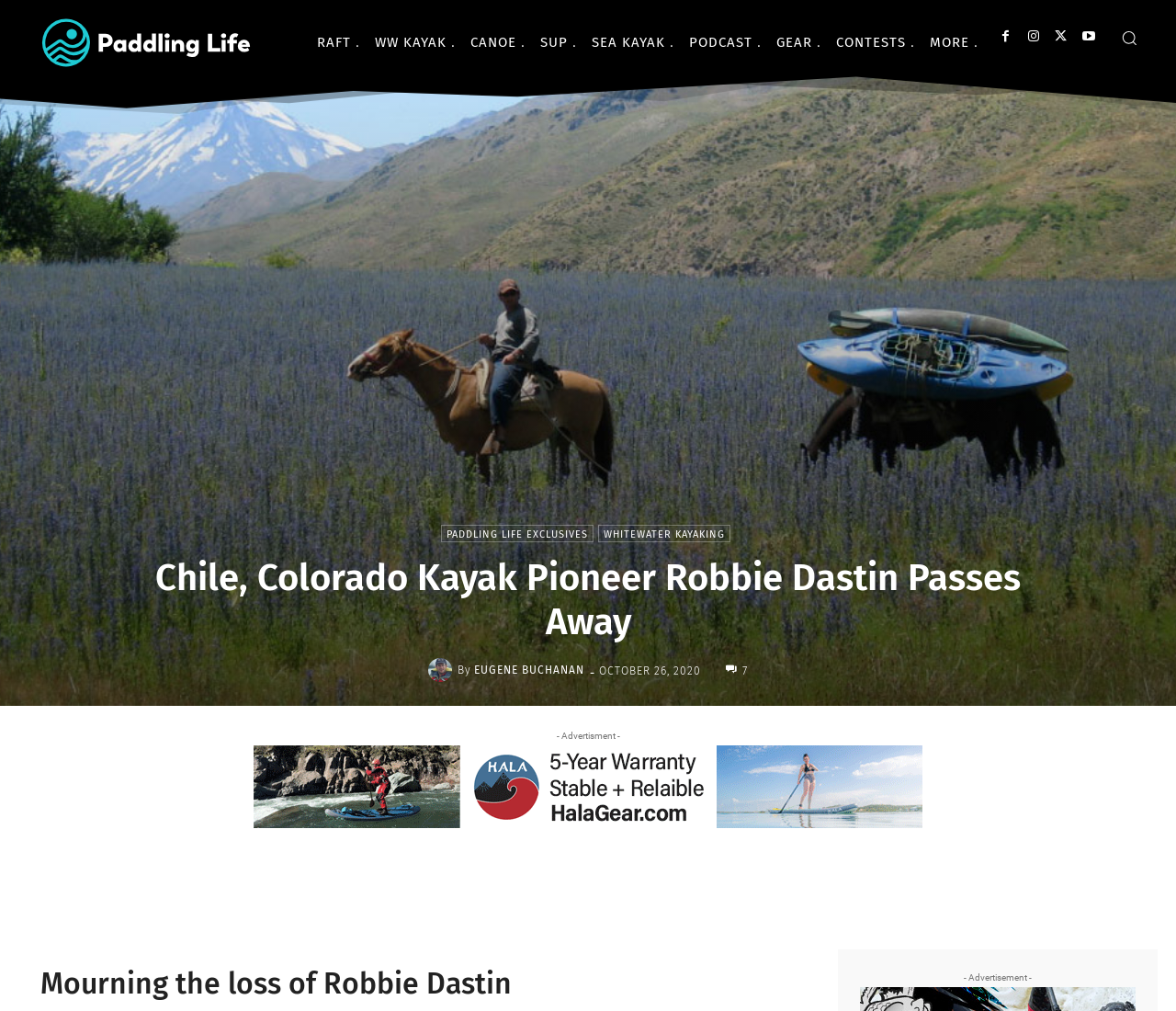Identify the bounding box coordinates of the specific part of the webpage to click to complete this instruction: "Share the article on social media".

[0.404, 0.889, 0.429, 0.903]